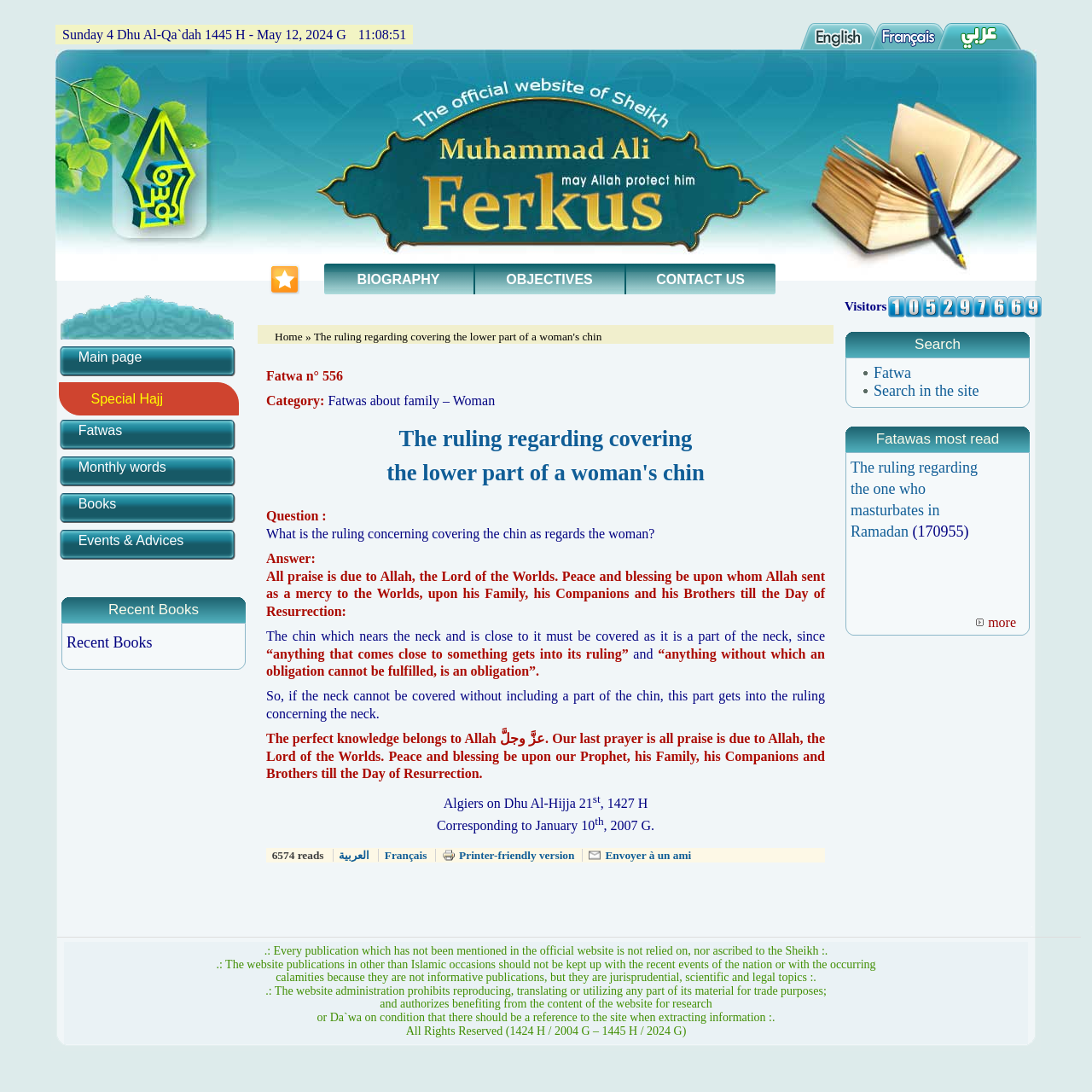What is the title of the fatwa?
Look at the image and provide a short answer using one word or a phrase.

The ruling regarding covering the lower part of a woman's chin